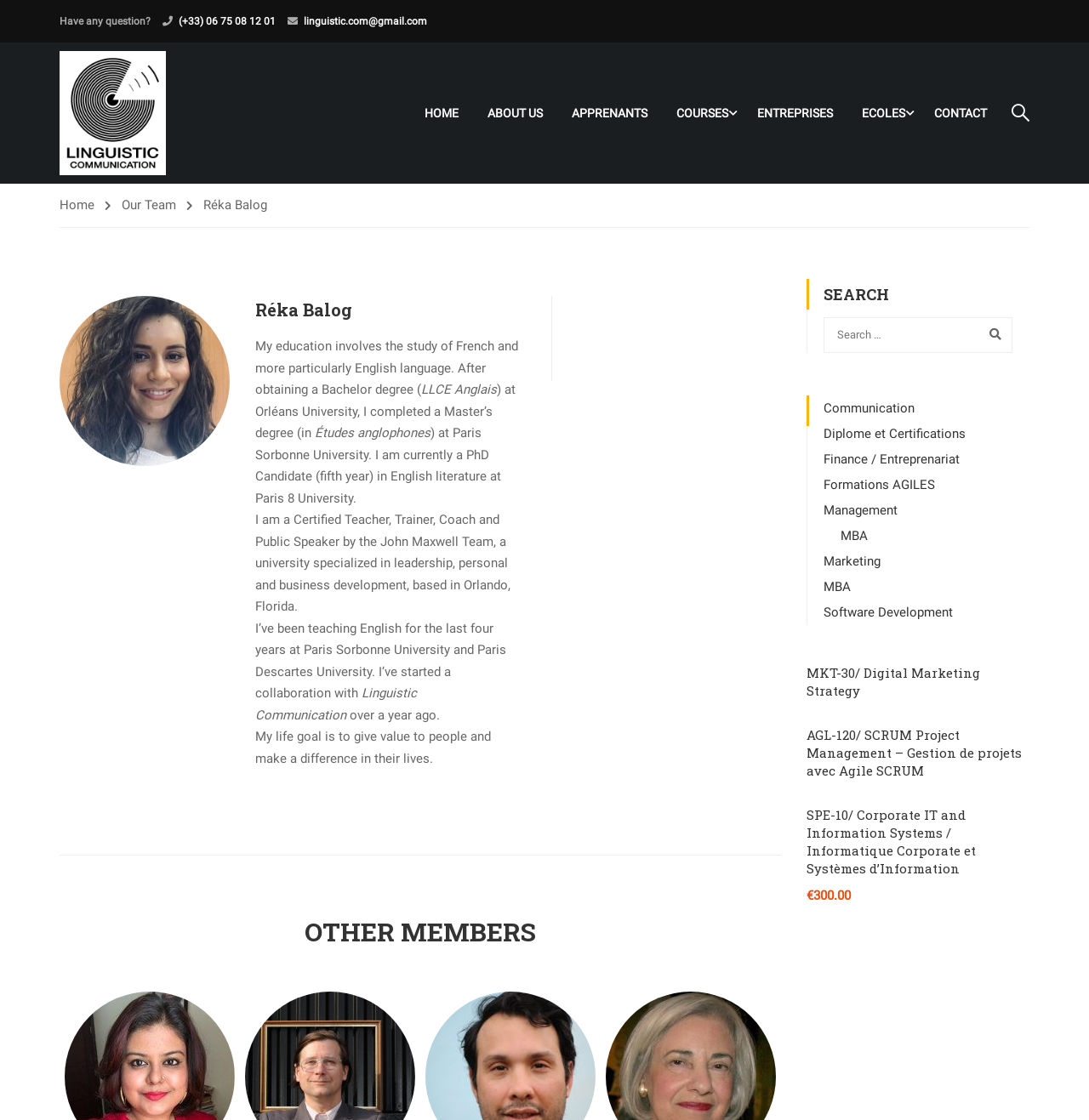Find the bounding box coordinates of the clickable element required to execute the following instruction: "Learn about artificial intelligence solutions". Provide the coordinates as four float numbers between 0 and 1, i.e., [left, top, right, bottom].

None